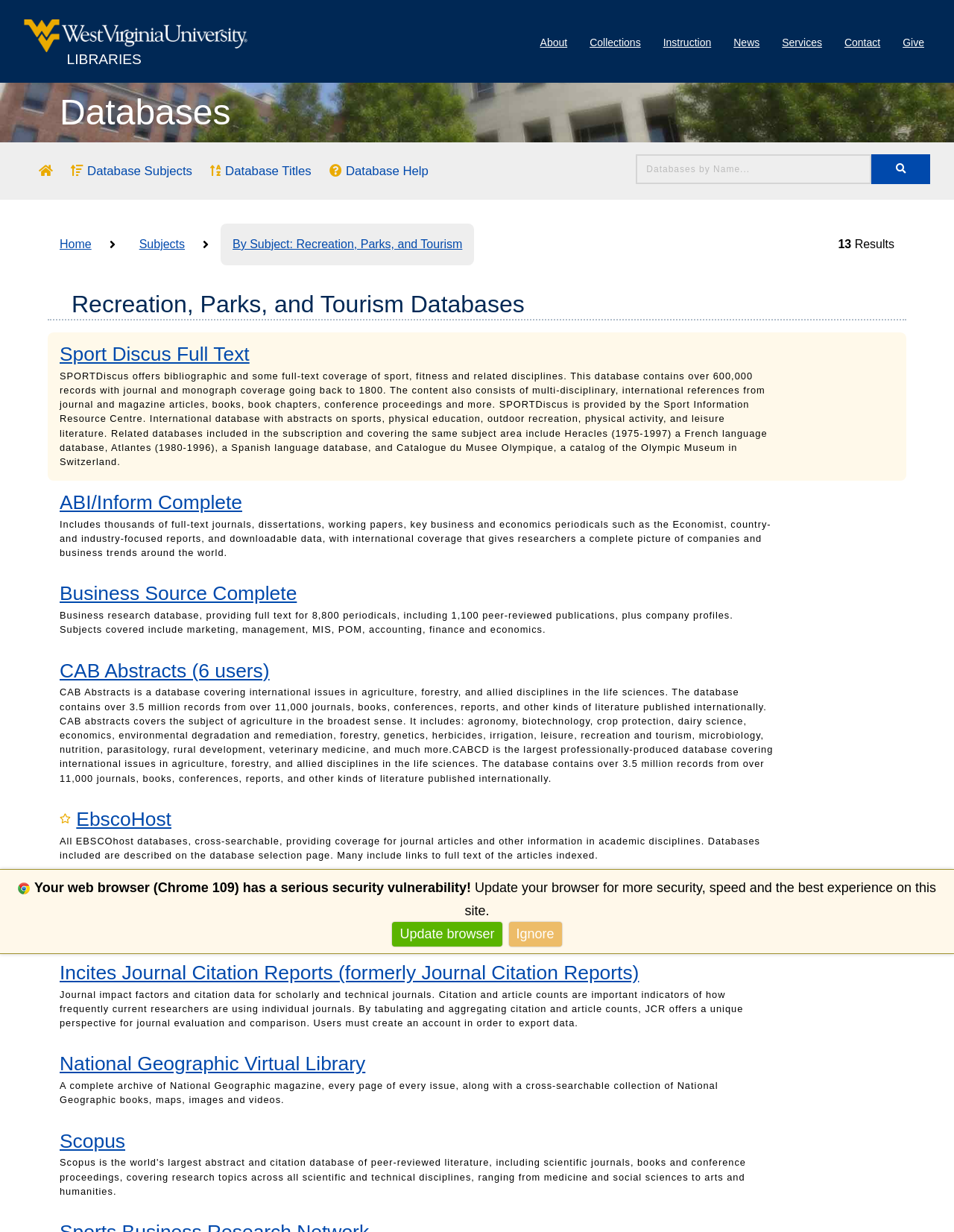What is the name of the university library?
Kindly answer the question with as much detail as you can.

The name of the university library is West Virginia University LIBRARIES, which is indicated by the link at the top of the webpage.